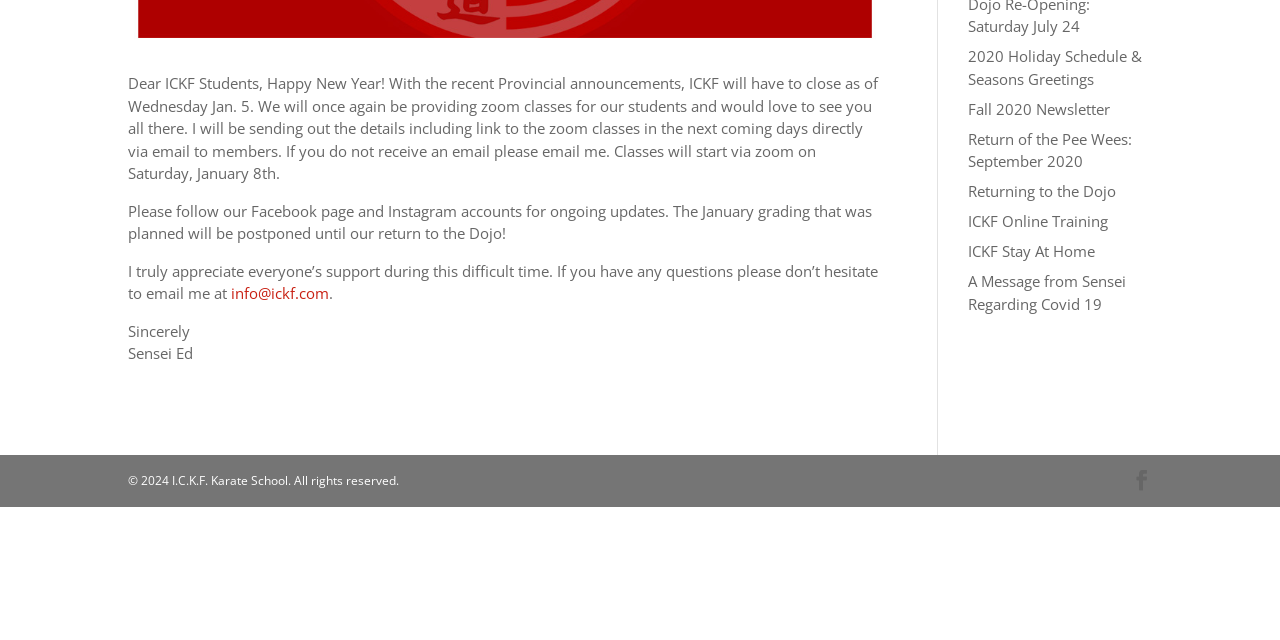Based on the element description Fall 2020 Newsletter, identify the bounding box of the UI element in the given webpage screenshot. The coordinates should be in the format (top-left x, top-left y, bottom-right x, bottom-right y) and must be between 0 and 1.

[0.756, 0.154, 0.867, 0.186]